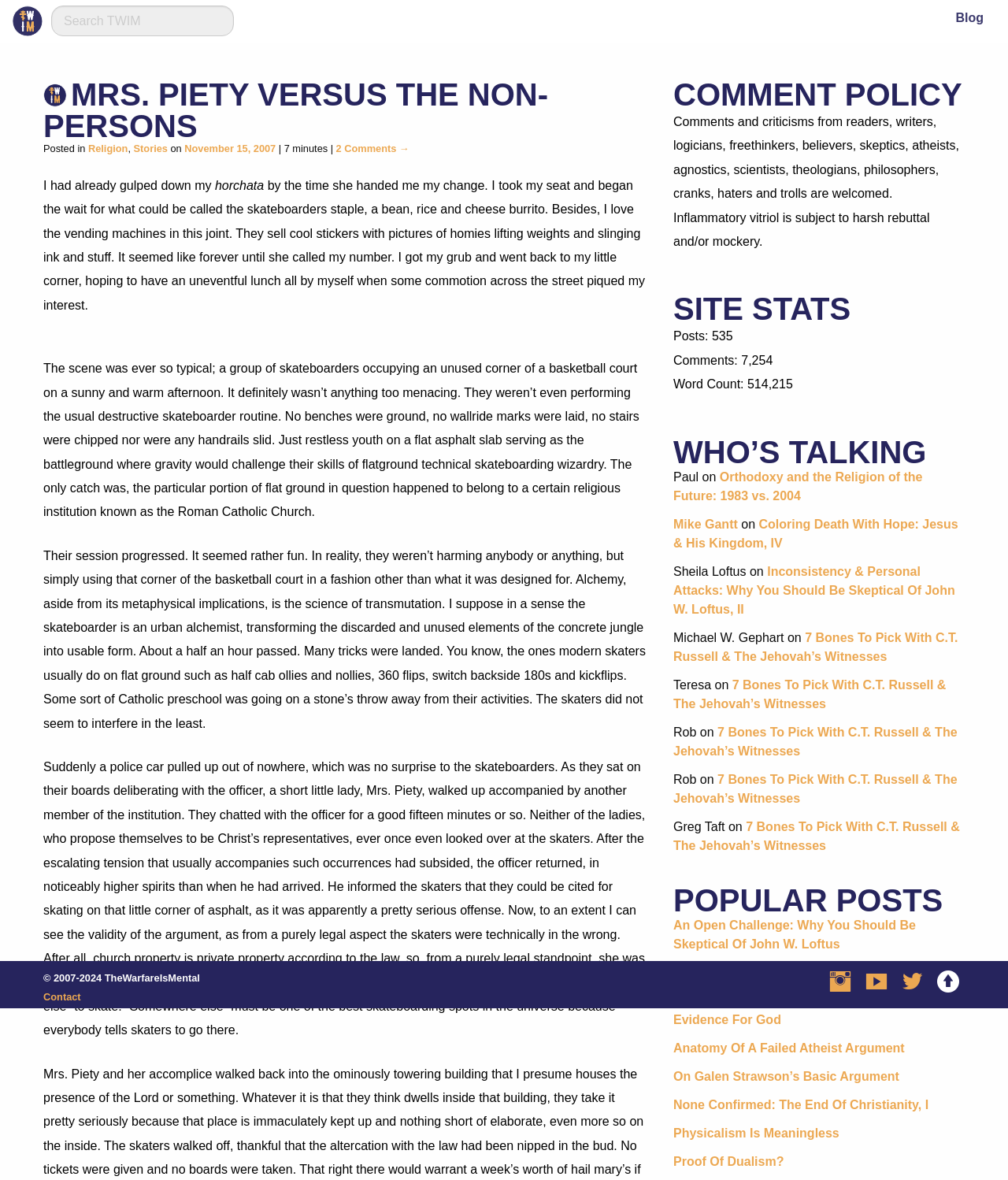Using the provided description 2 Comments →, find the bounding box coordinates for the UI element. Provide the coordinates in (top-left x, top-left y, bottom-right x, bottom-right y) format, ensuring all values are between 0 and 1.

[0.333, 0.121, 0.406, 0.131]